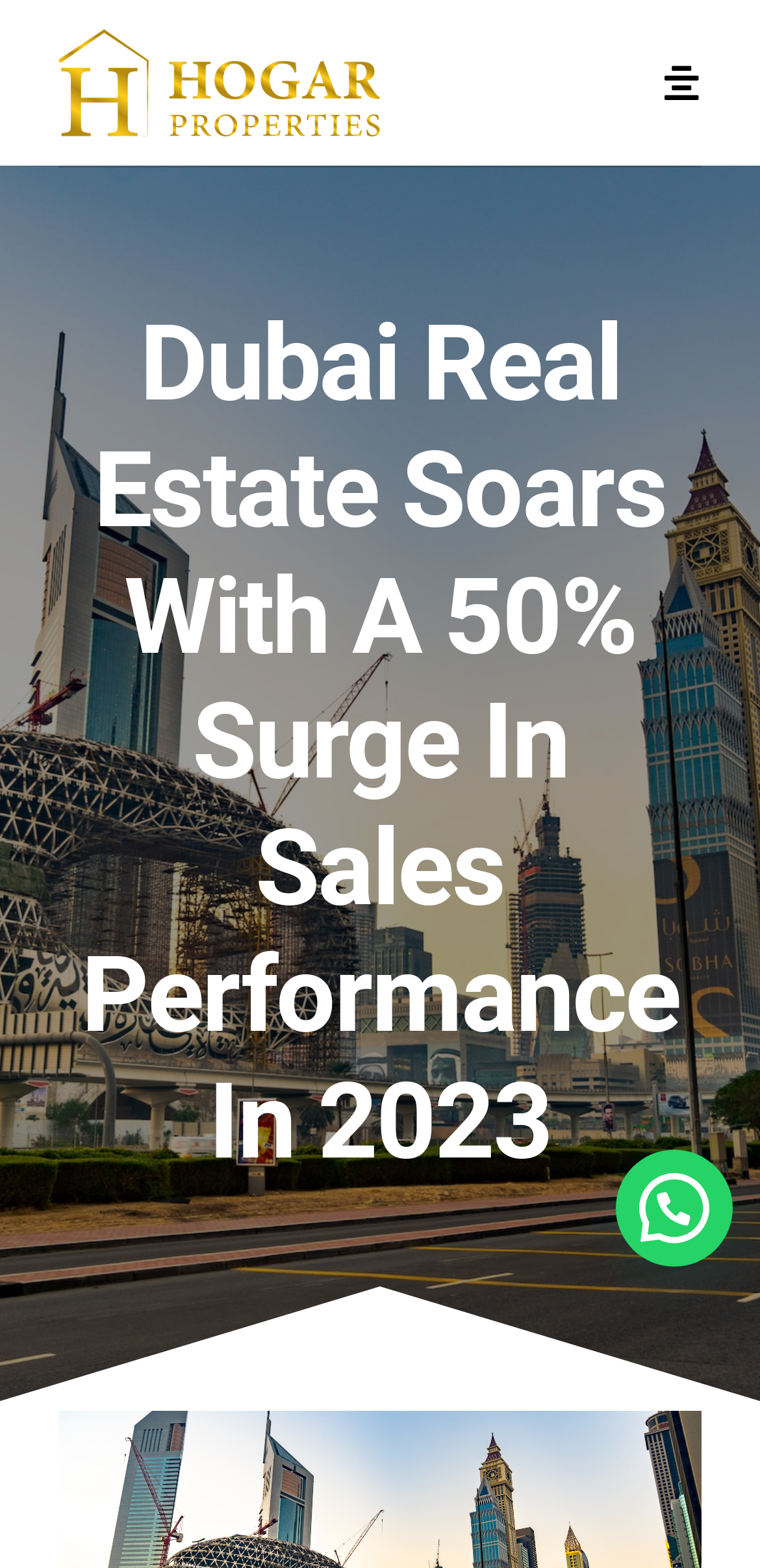Can you identify the bounding box coordinates of the clickable region needed to carry out this instruction: 'Go to Home page'? The coordinates should be four float numbers within the range of 0 to 1, stated as [left, top, right, bottom].

[0.0, 0.098, 1.0, 0.166]